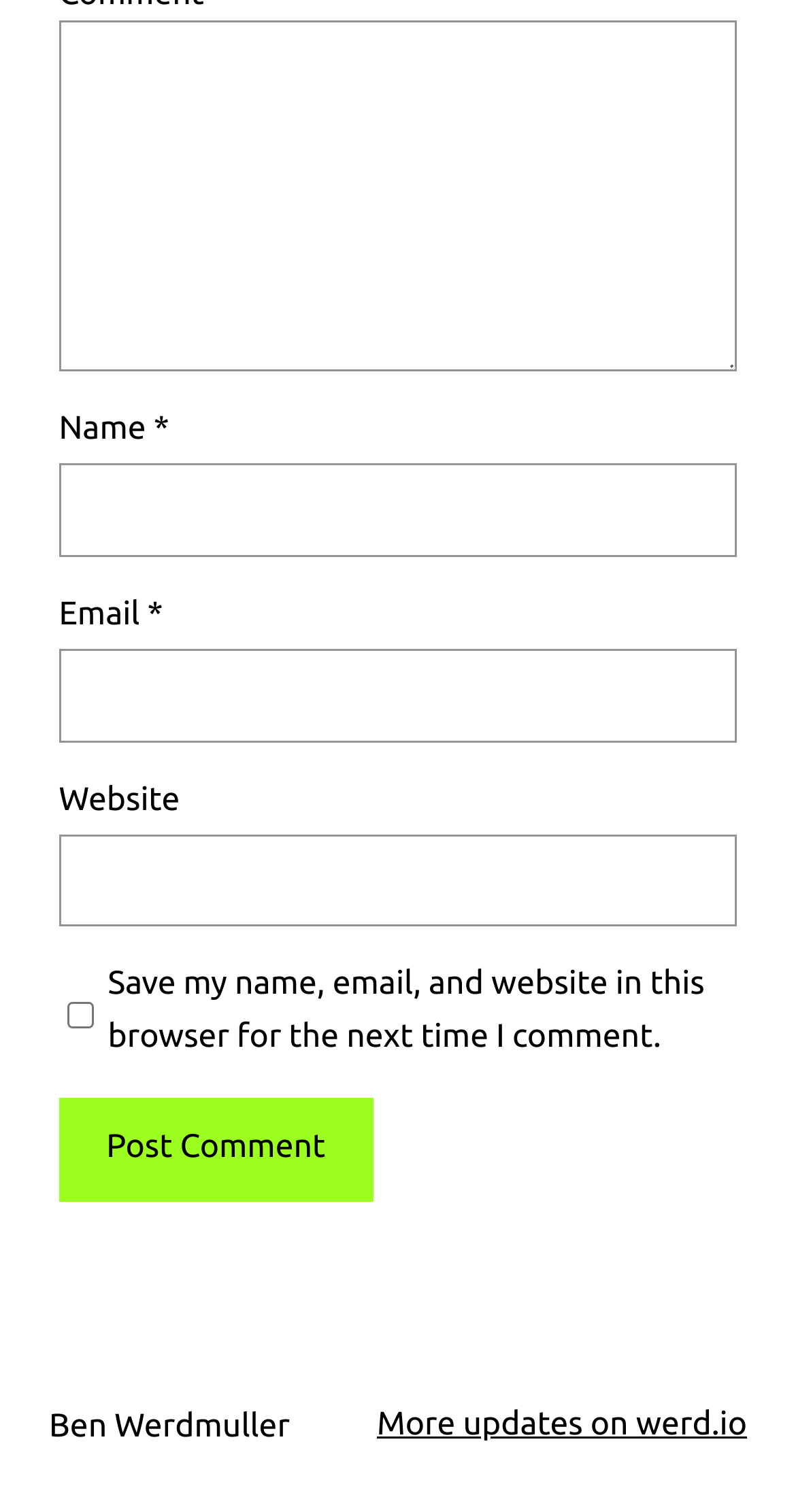Please respond in a single word or phrase: 
What is the link at the bottom?

Ben Werdmuller